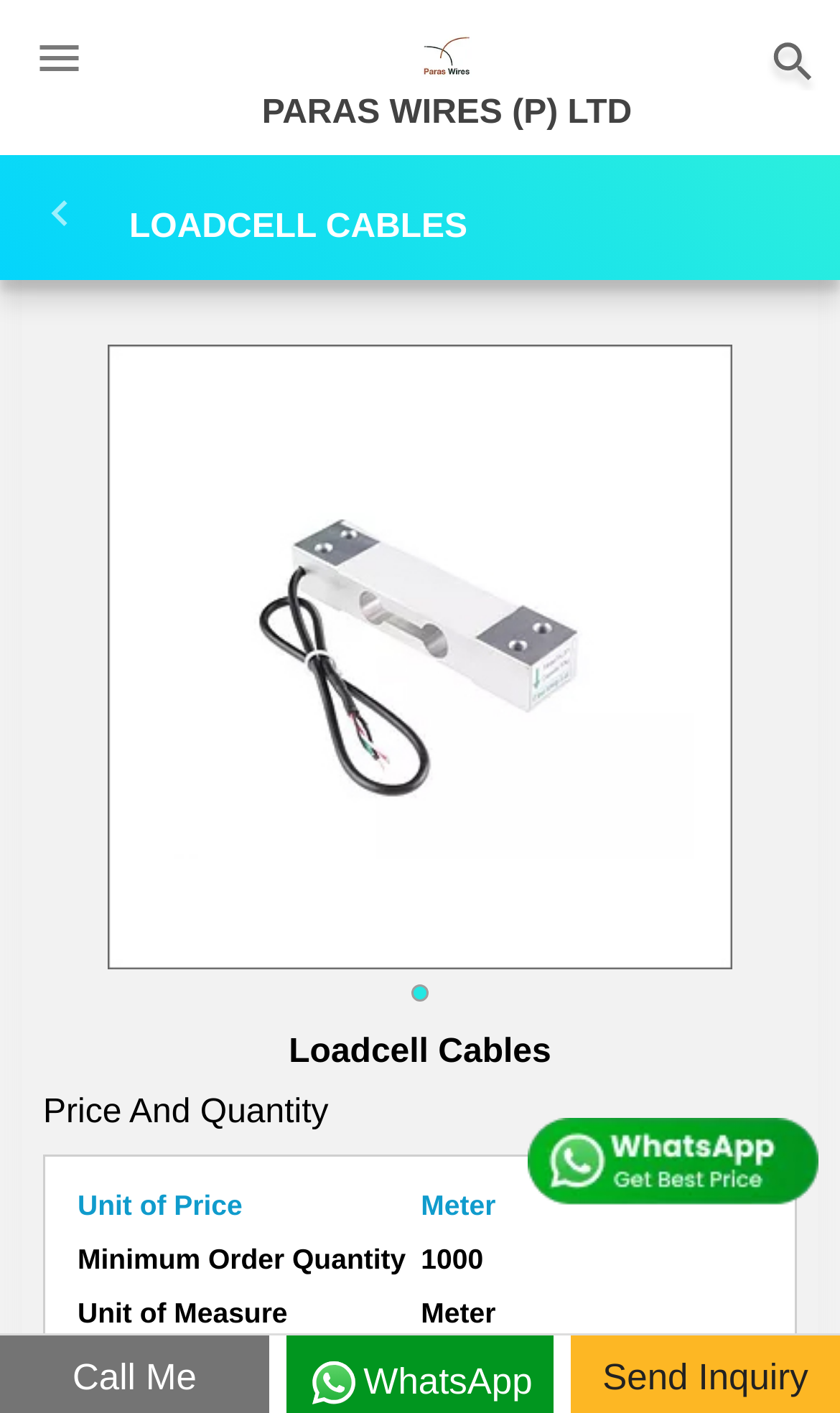Using the information from the screenshot, answer the following question thoroughly:
What is the unit of price?

The unit of price can be found in the static text element 'Unit of Price' which is followed by another static text element 'Meter'.